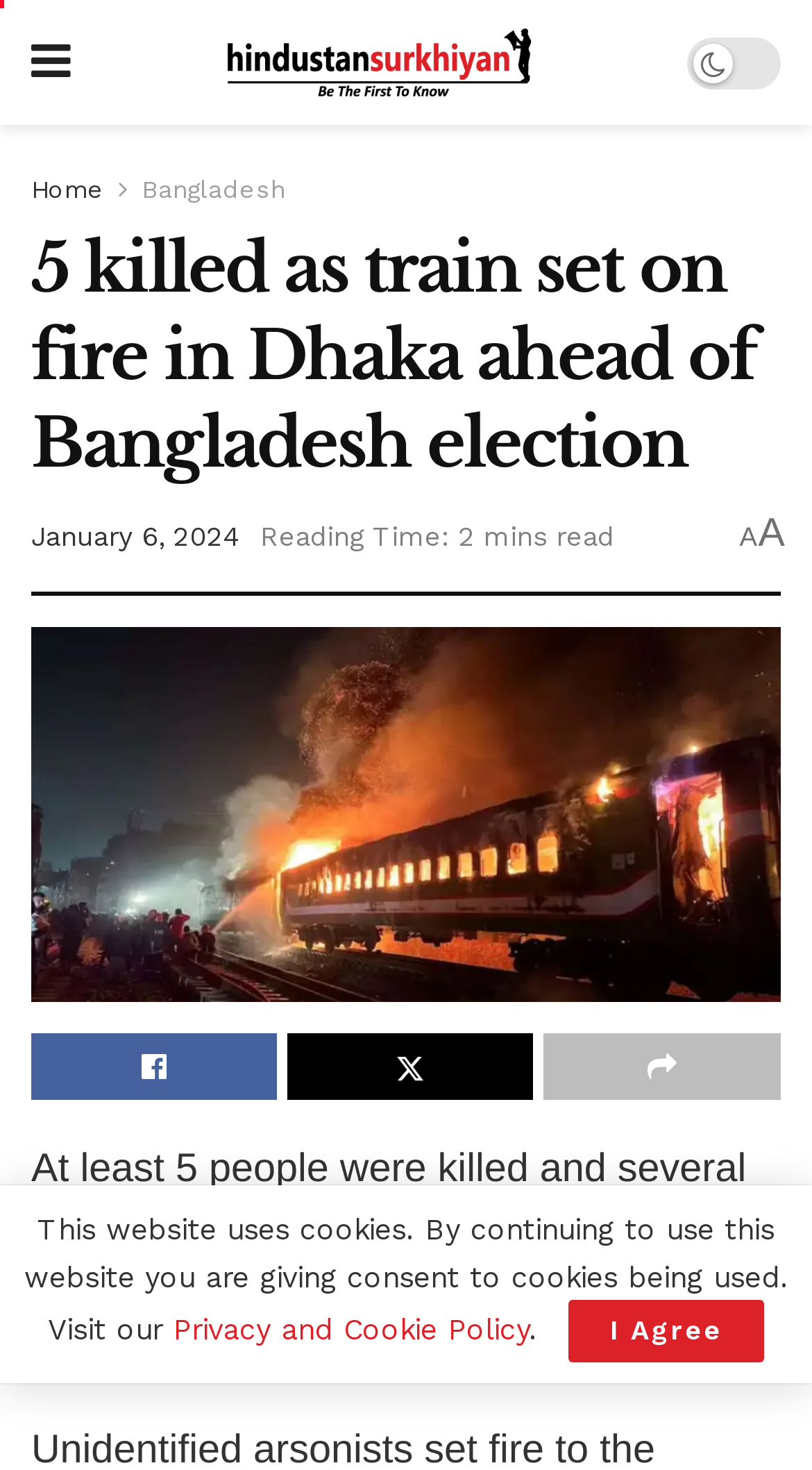Use a single word or phrase to answer this question: 
What is the date of the article?

January 6, 2024